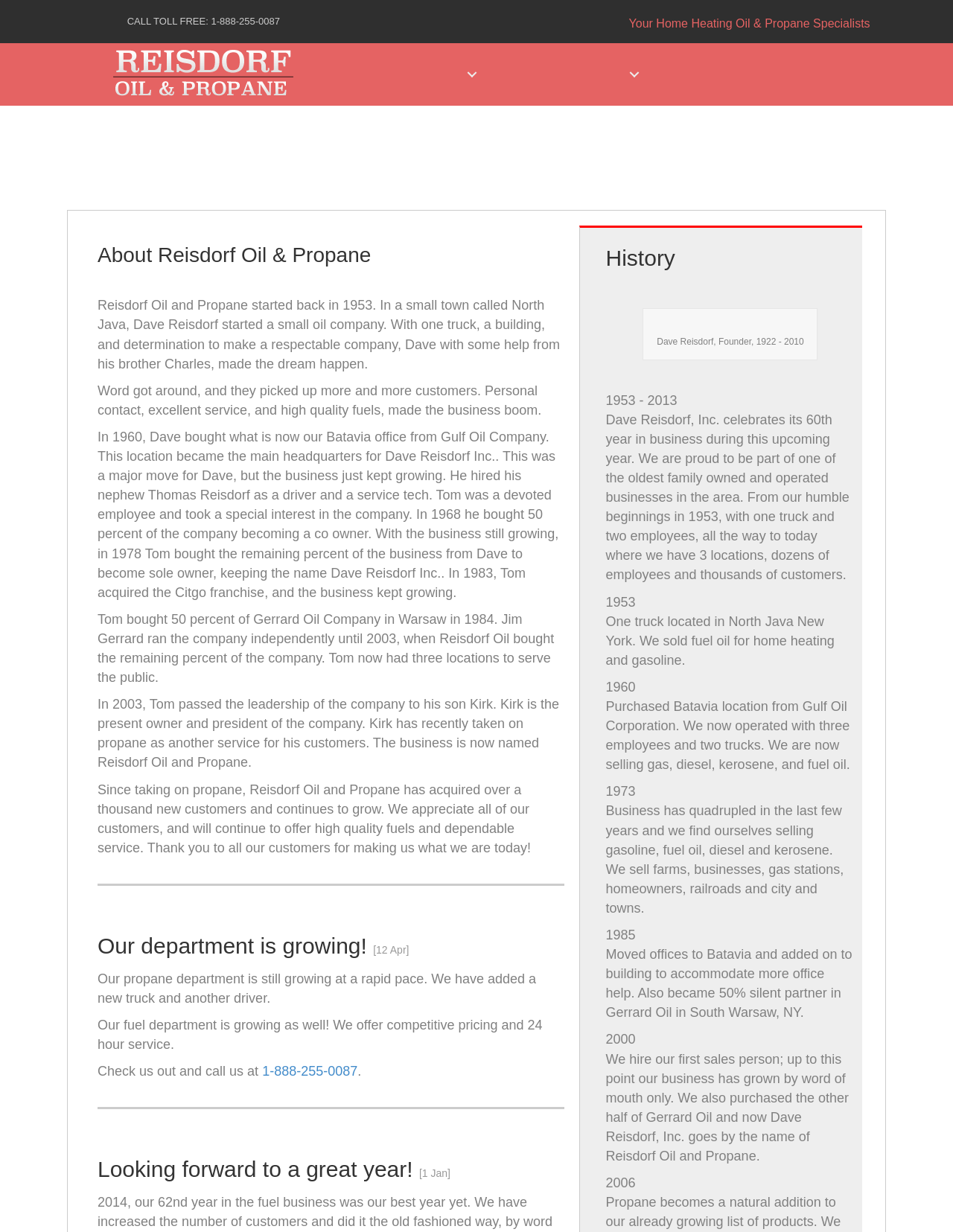Summarize the webpage in an elaborate manner.

The webpage is about Reisdorf Oil and Propane, a company that specializes in home heating oil and propane. At the top of the page, there is a toll-free phone number and a brief description of the company. Below this, there is a navigation menu with links to different sections of the website, including Services, Products, About, Contact, and Pay Your Bill.

The main content of the page is divided into two sections. The first section is about the history of the company, which was founded in 1953 by Dave Reisdorf. The section includes a series of paragraphs that describe the company's growth and milestones over the years, including the acquisition of new locations and the expansion of its services to include propane.

The second section appears to be a news or blog section, with two articles. The first article is about the growth of the company's propane department, which has added a new truck and driver. The second article is a New Year's message, looking forward to a great year ahead.

There is also an image of the company's founder, Dave Reisdorf, on the page, along with a caption that describes him as the founder of the company. Additionally, there is a timeline of the company's history, with milestones marked from 1953 to 2013.

Overall, the webpage provides a brief overview of Reisdorf Oil and Propane, its history, and its services, as well as some news and updates about the company.